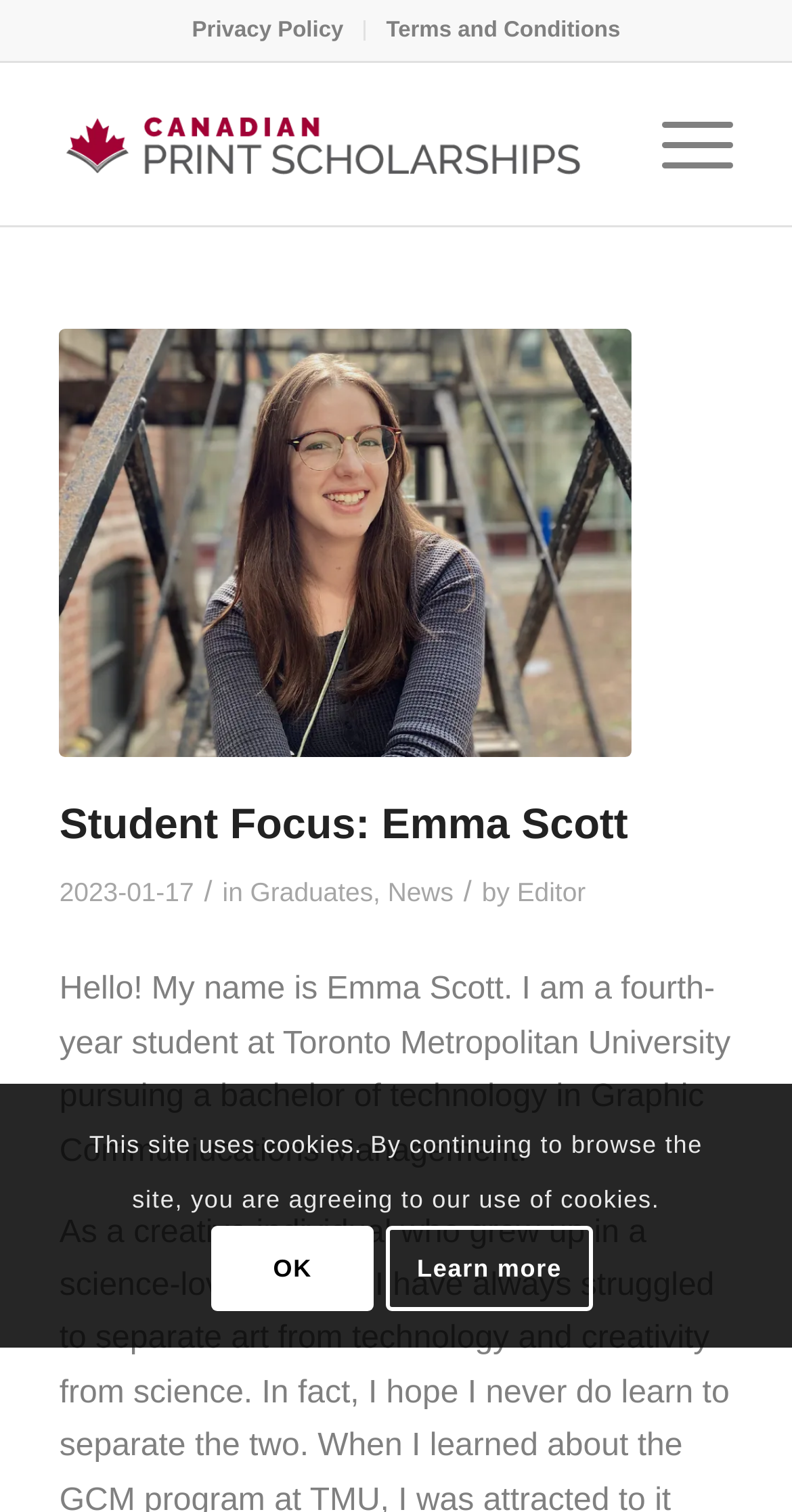Determine the bounding box coordinates of the target area to click to execute the following instruction: "Click the menu item 'Privacy Policy'."

[0.217, 0.013, 0.462, 0.027]